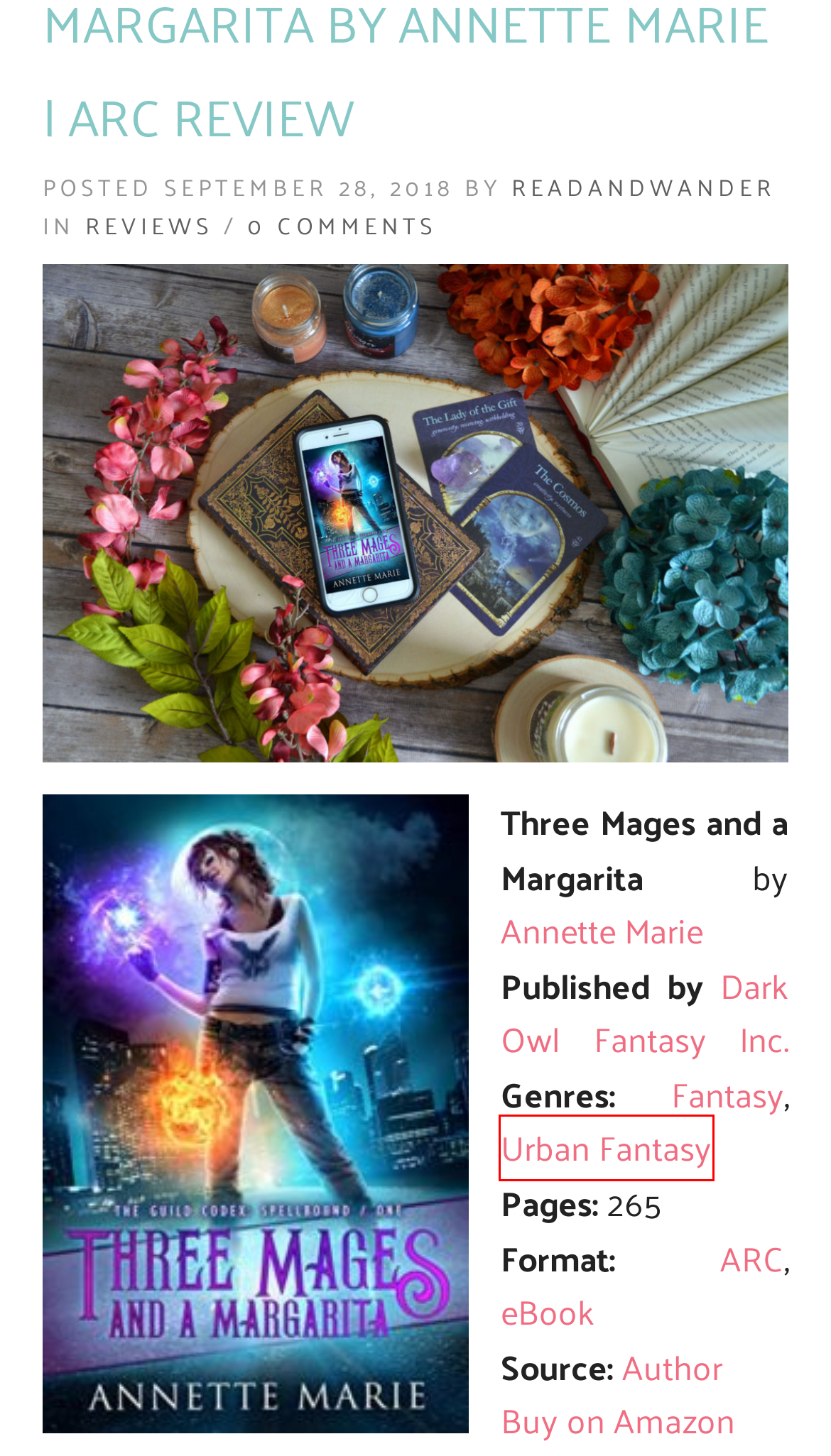Observe the screenshot of a webpage with a red bounding box highlighting an element. Choose the webpage description that accurately reflects the new page after the element within the bounding box is clicked. Here are the candidates:
A. Reviews – Read and Wander
B. eBook – Read and Wander
C. Urban Fantasy – Read and Wander
D. Dark Owl Fantasy Inc. – Read and Wander
E. ARC – Read and Wander
F. Fantasy – Read and Wander
G. ReadandWander – Read and Wander
H. Author – Read and Wander

C